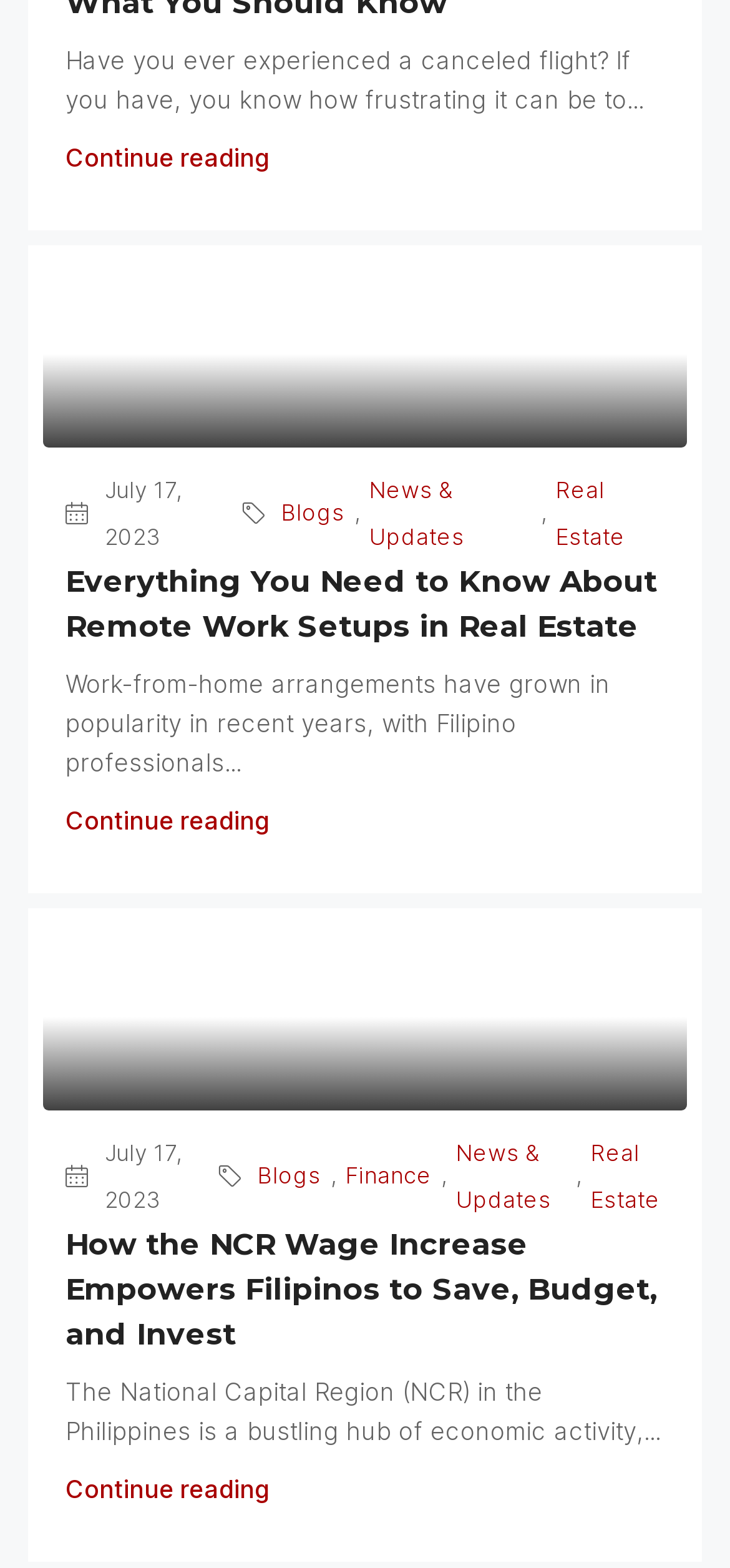Identify the bounding box coordinates of the element that should be clicked to fulfill this task: "View news and updates". The coordinates should be provided as four float numbers between 0 and 1, i.e., [left, top, right, bottom].

[0.506, 0.297, 0.728, 0.357]